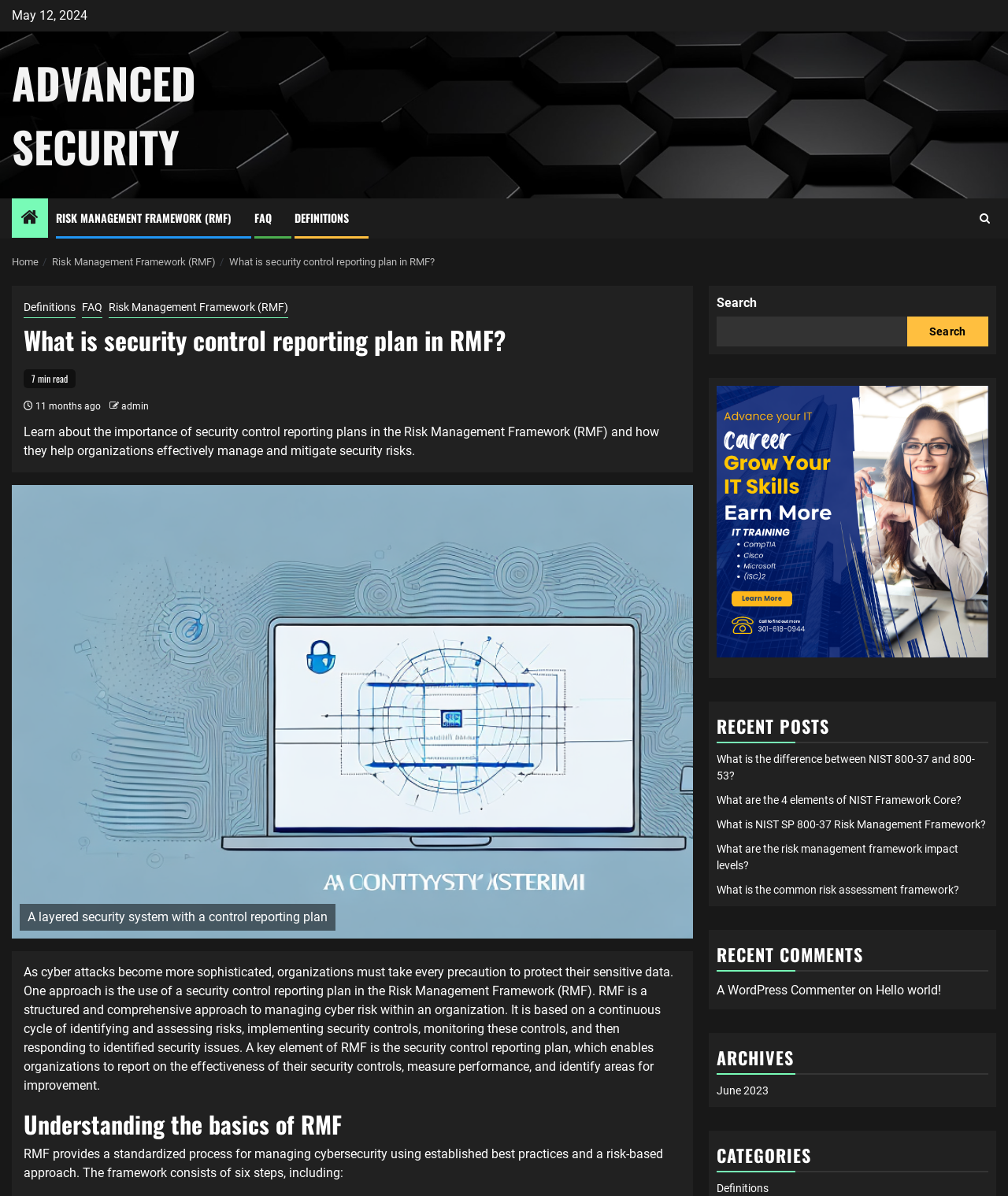Please answer the following query using a single word or phrase: 
What is the date of the last update?

May 12, 2024